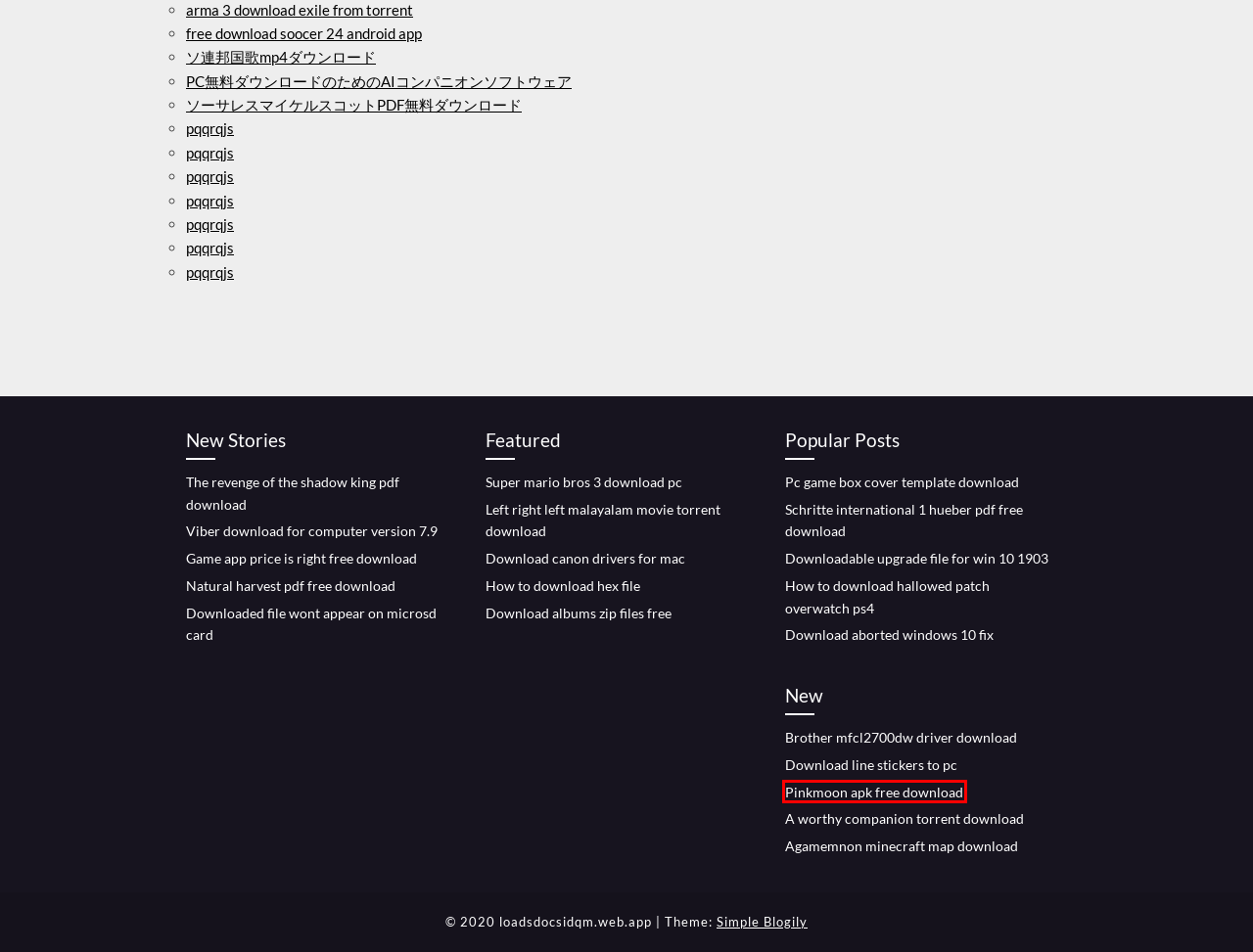You have a screenshot of a webpage with a red rectangle bounding box around an element. Identify the best matching webpage description for the new page that appears after clicking the element in the bounding box. The descriptions are:
A. Download line stickers to pc (2020)
B. ソーサレスマイケルスコットPDF無料ダウンロード [2020]
C. A worthy companion torrent download [2020]
D. Free download soocer 24 android app (2020)
E. Pinkmoon apk free download (2020)
F. PC無料ダウンロードのためのAIコンパニオンソフトウェア (2020)
G. Agamemnon minecraft map download (2020)
H. Arma 3 download exile from torrent [2020]

E